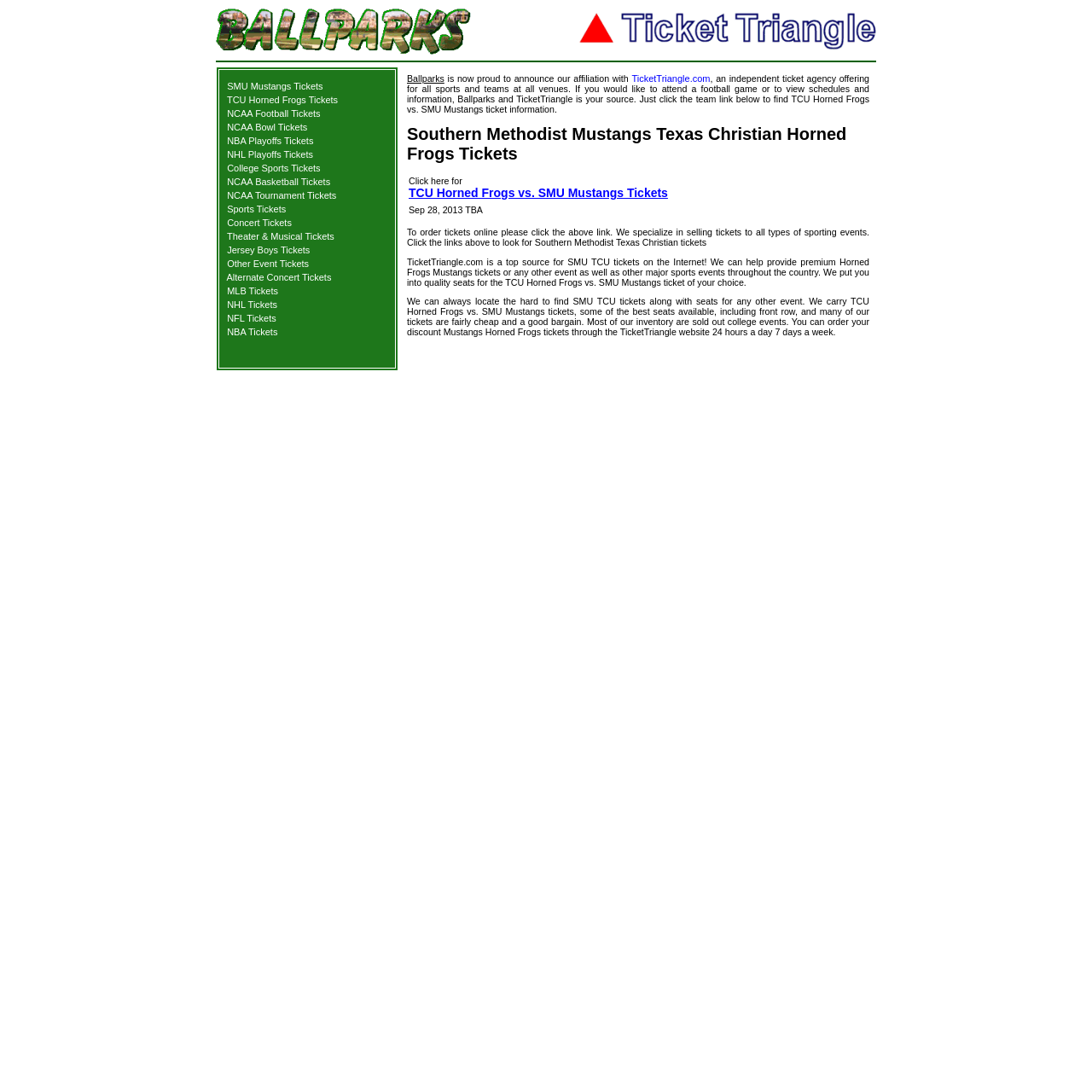Please give the bounding box coordinates of the area that should be clicked to fulfill the following instruction: "Click College Sports Tickets". The coordinates should be in the format of four float numbers from 0 to 1, i.e., [left, top, right, bottom].

[0.203, 0.149, 0.359, 0.159]